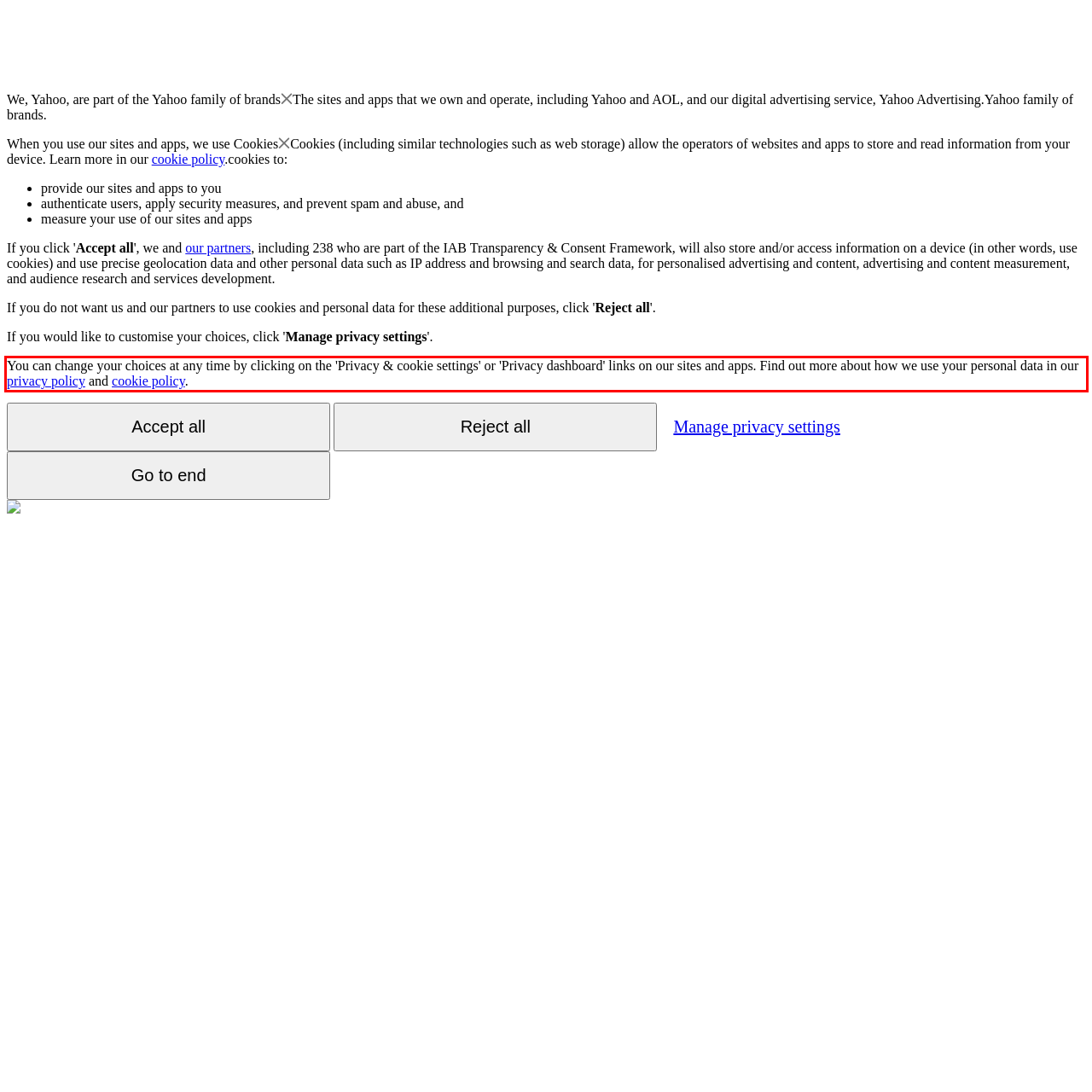By examining the provided screenshot of a webpage, recognize the text within the red bounding box and generate its text content.

You can change your choices at any time by clicking on the 'Privacy & cookie settings' or 'Privacy dashboard' links on our sites and apps. Find out more about how we use your personal data in our privacy policy and cookie policy.